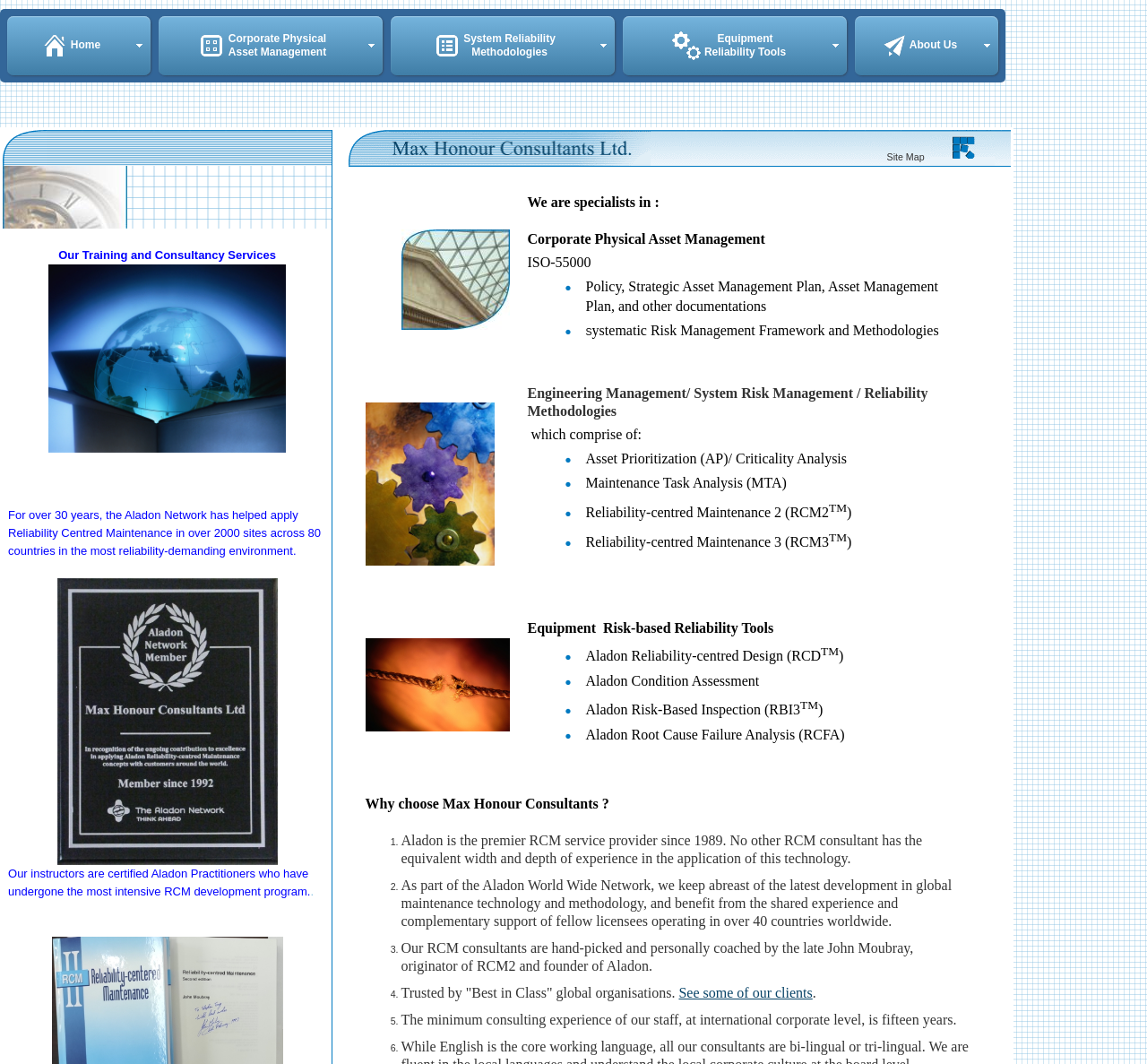Could you provide the bounding box coordinates for the portion of the screen to click to complete this instruction: "Click on 'ISO-55000'"?

[0.46, 0.239, 0.515, 0.254]